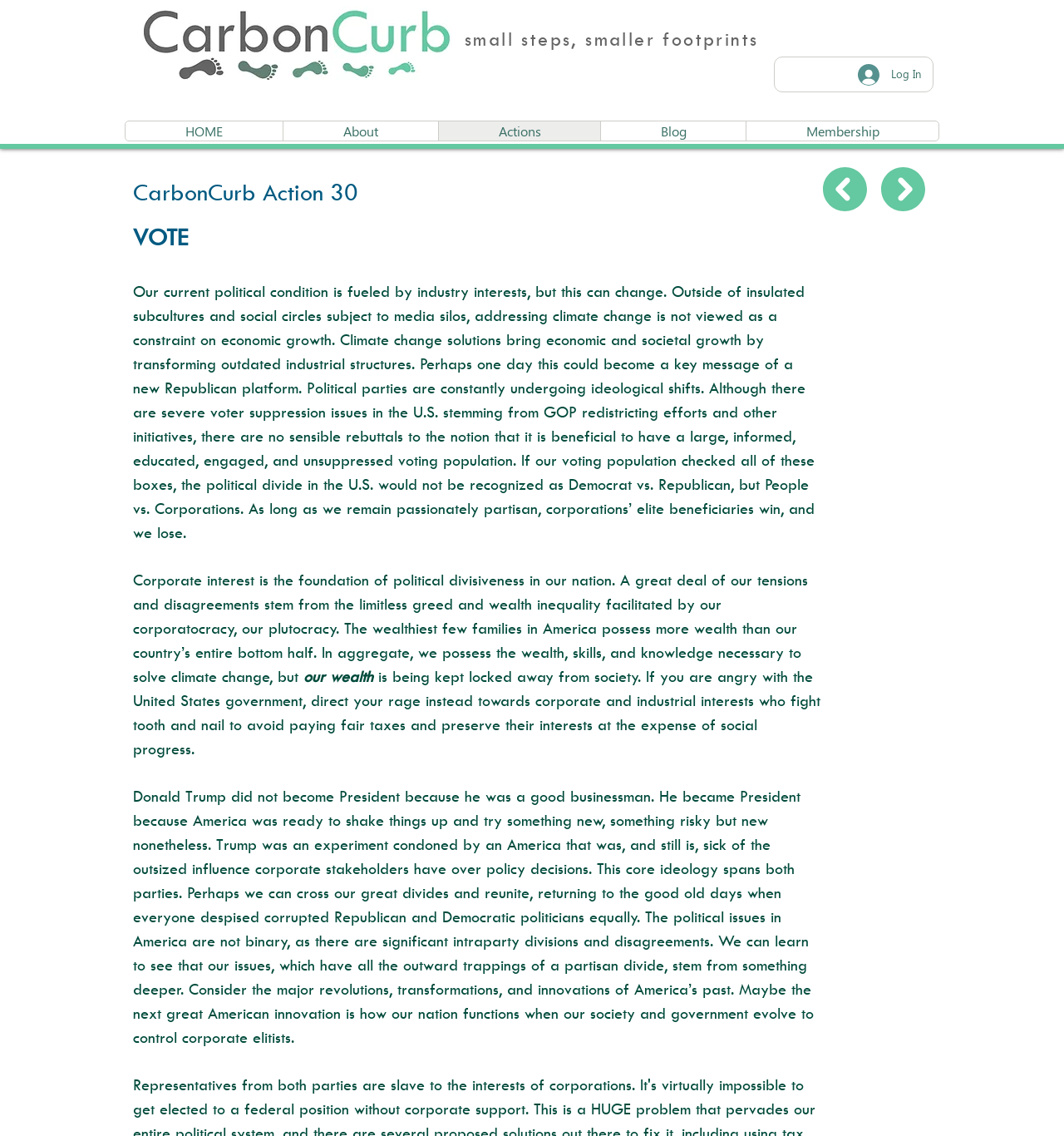Predict the bounding box coordinates of the UI element that matches this description: "Log In". The coordinates should be in the format [left, top, right, bottom] with each value between 0 and 1.

[0.795, 0.052, 0.877, 0.079]